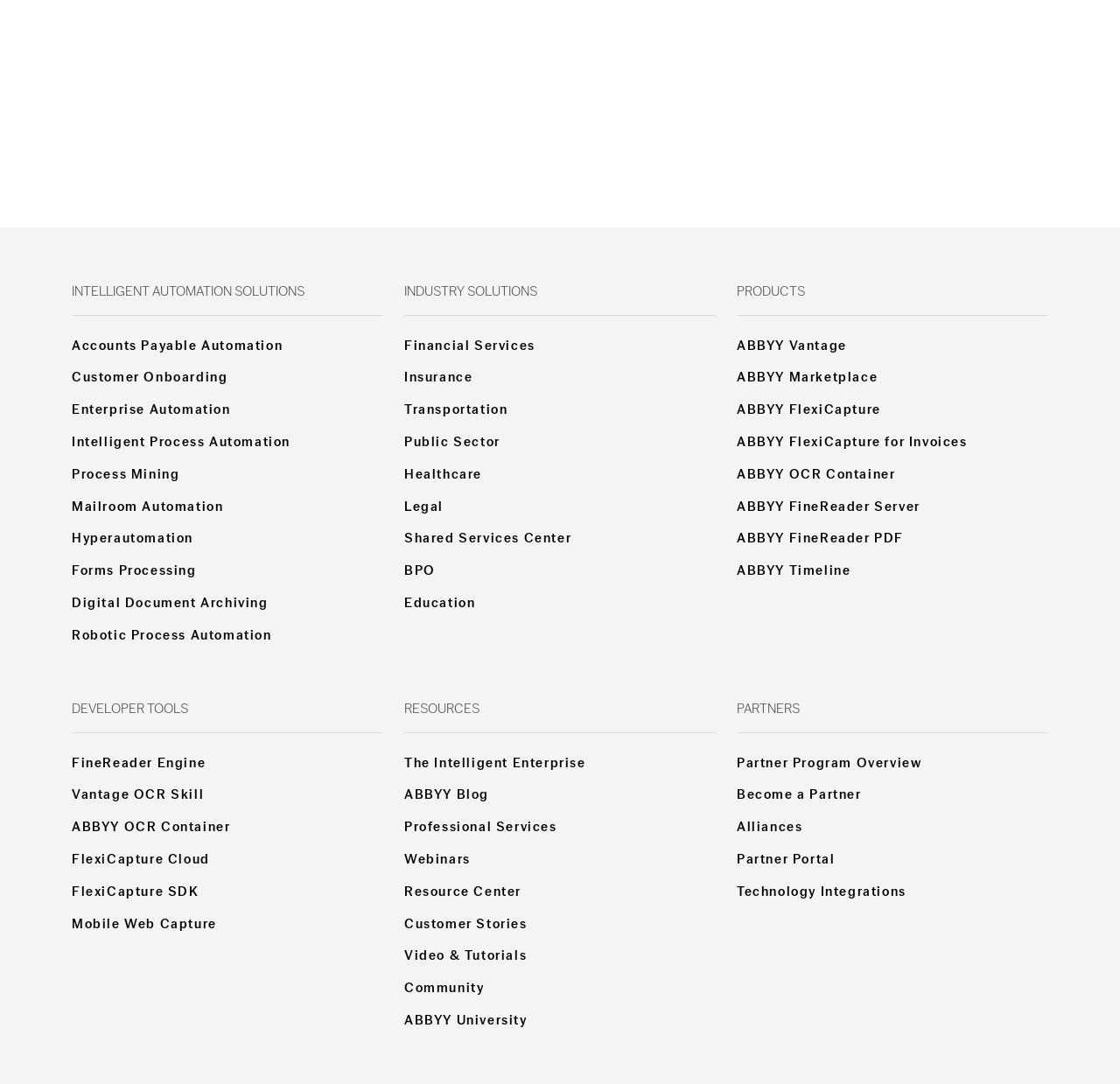Please identify the bounding box coordinates of the element I need to click to follow this instruction: "Click on Accounts Payable Automation".

[0.064, 0.312, 0.253, 0.327]